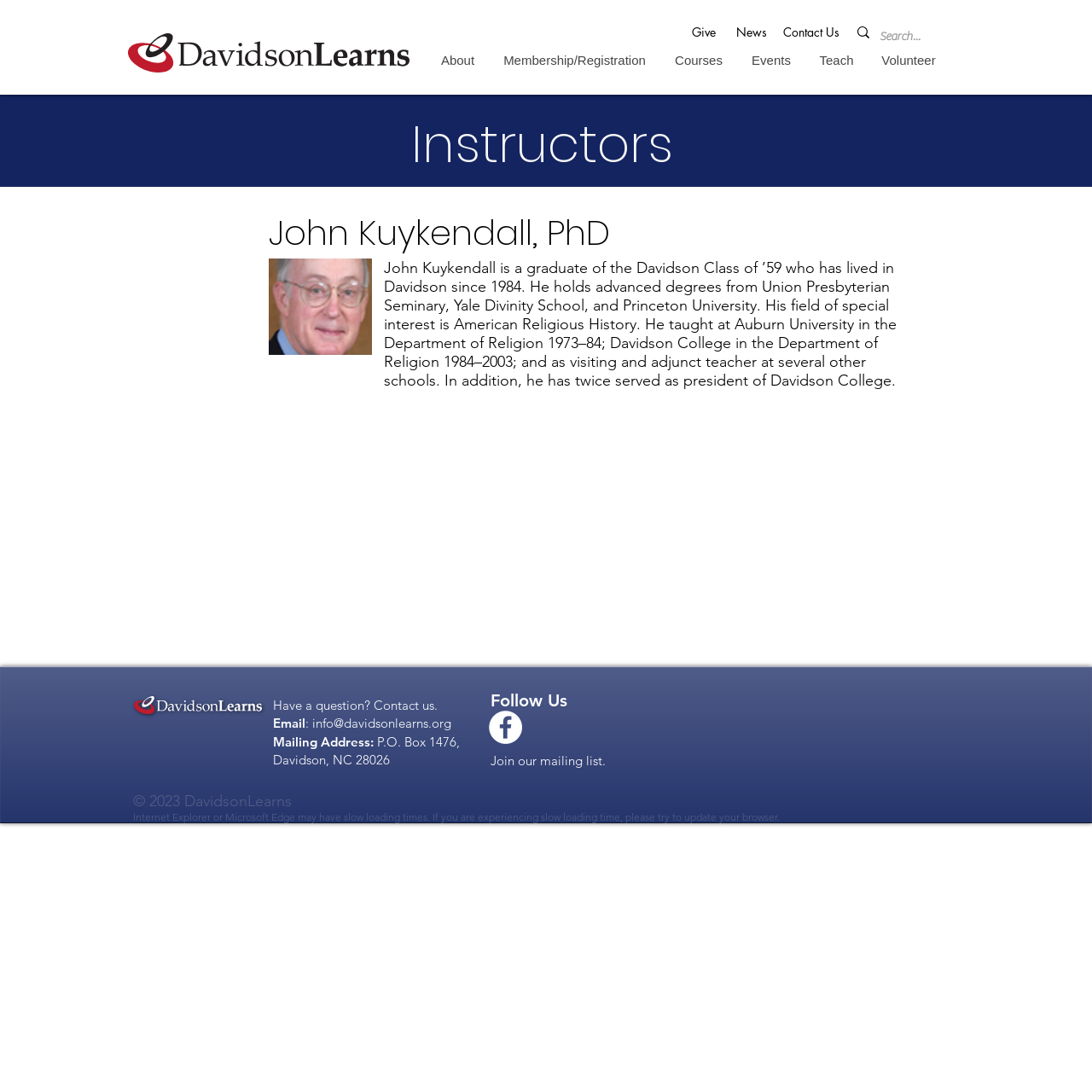Identify the bounding box of the UI component described as: "Join our mailing list.".

[0.449, 0.686, 0.605, 0.707]